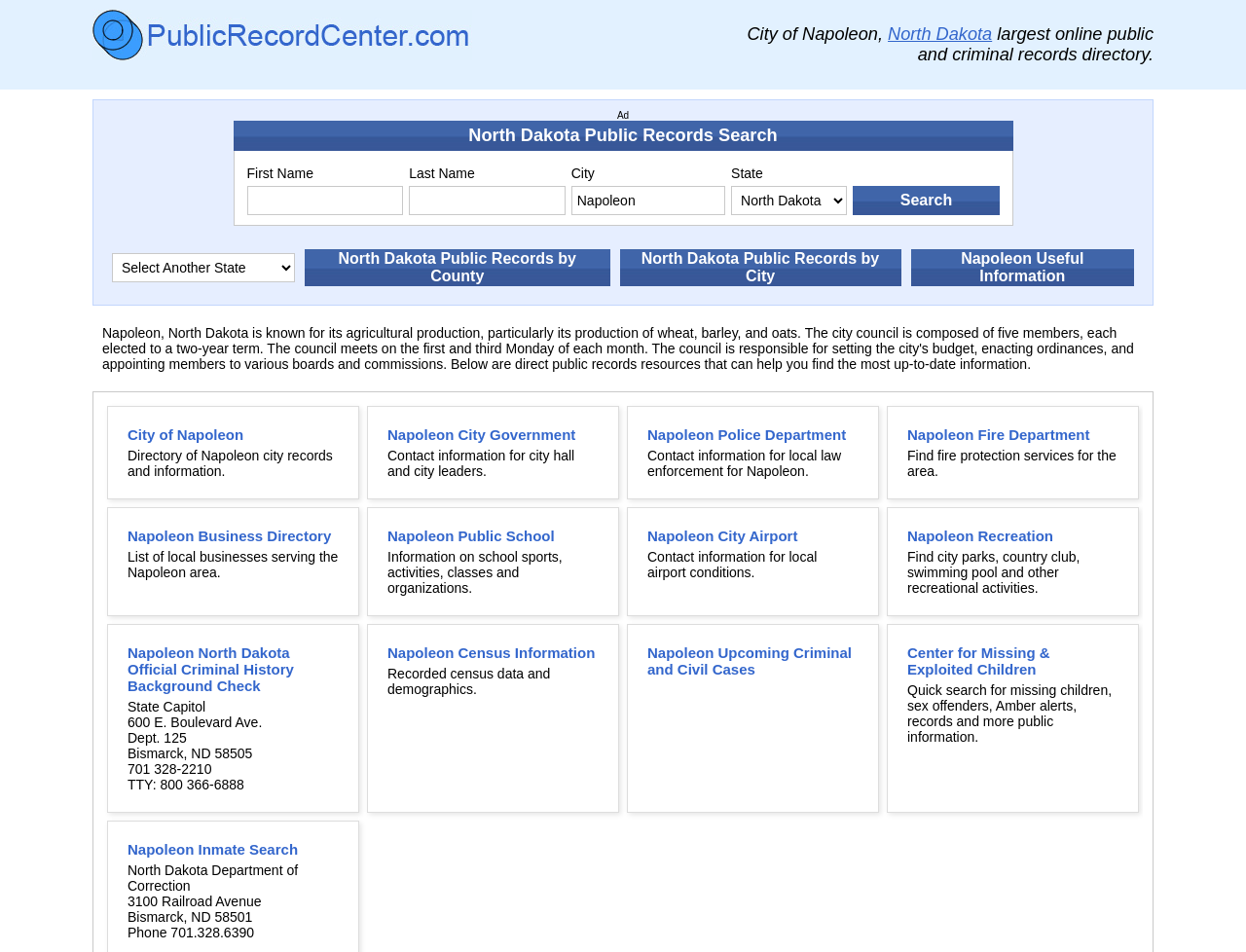Respond to the question below with a single word or phrase: What is the name of the city in the webpage?

Napoleon